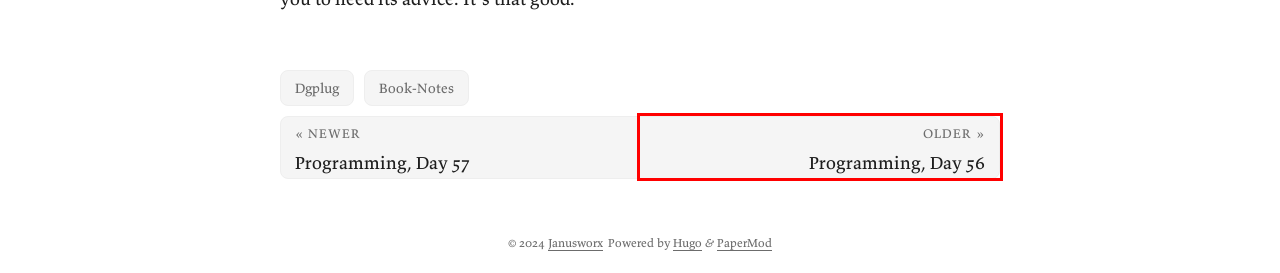Observe the provided screenshot of a webpage that has a red rectangle bounding box. Determine the webpage description that best matches the new webpage after clicking the element inside the red bounding box. Here are the candidates:
A. The world’s fastest framework for building websites | Hugo
B. Programming, Day 56 | Janusworx
C. GitHub - adityatelange/hugo-PaperMod: A fast, clean, responsive Hugo theme.
D. Programming, Day 57 | Janusworx
E. Blog | Janusworx
F. Janusworx
G. /about
H. Book-Notes | Janusworx

B